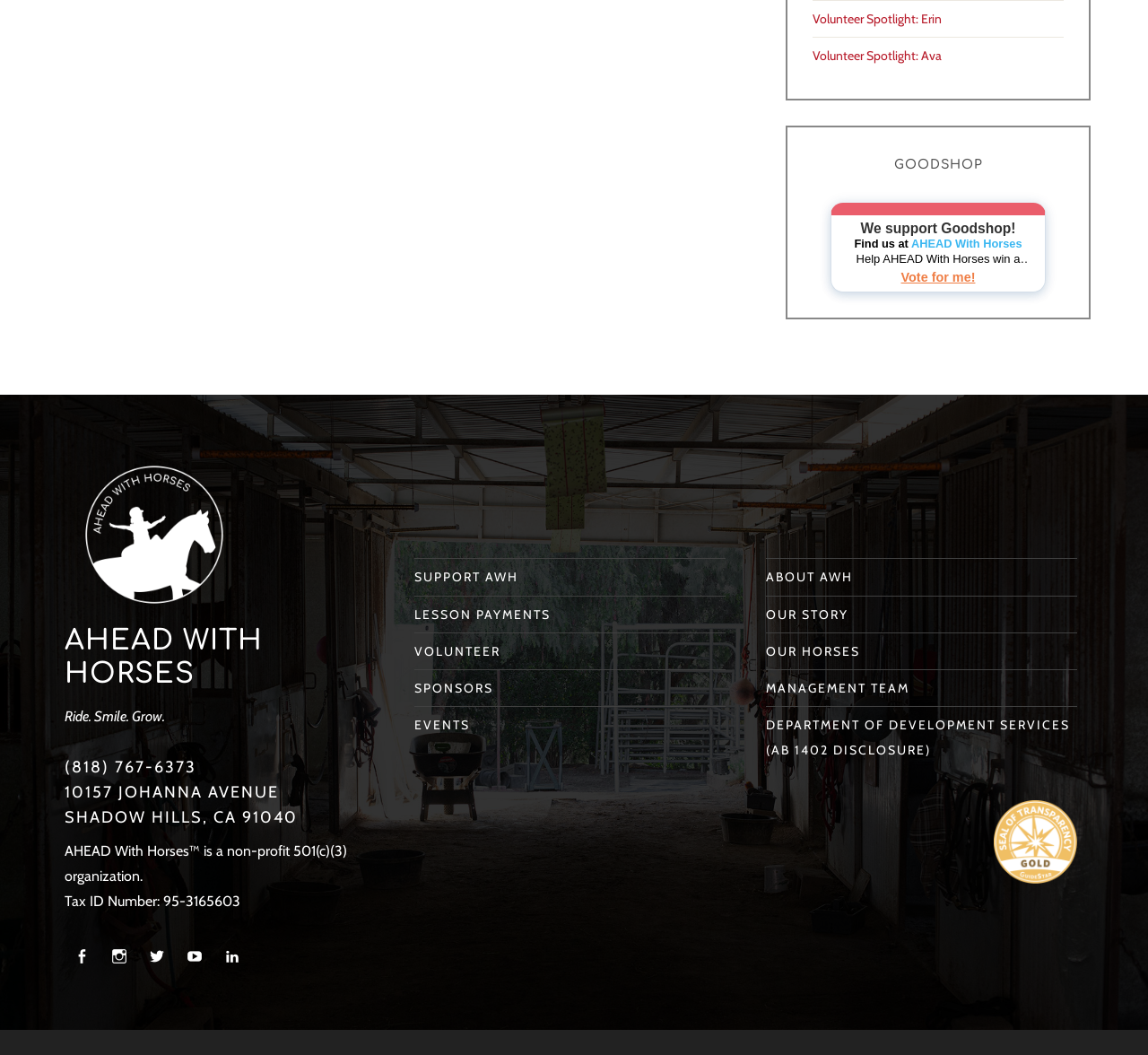What is the purpose of the 'Vote for me!' button?
Please respond to the question with a detailed and informative answer.

I found the answer by looking at the button element with the text 'Vote for me!' and the surrounding text 'Help AHEAD With Horses win a $1k grant', which suggests that the button is for voting to support the organization to win a grant.